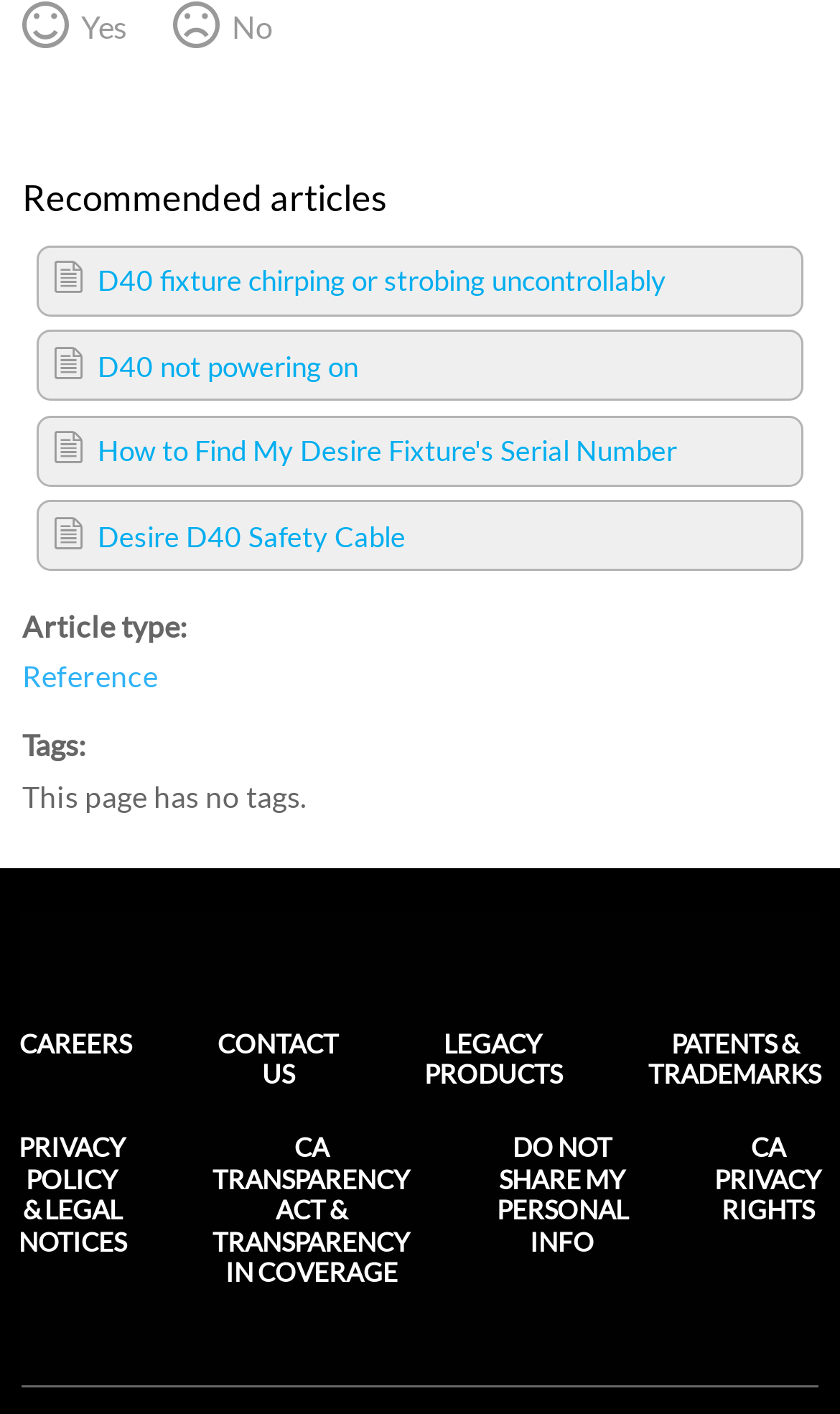Provide a brief response to the question below using one word or phrase:
What is the purpose of the link 'CA PRIVACY RIGHTS'?

CA privacy rights